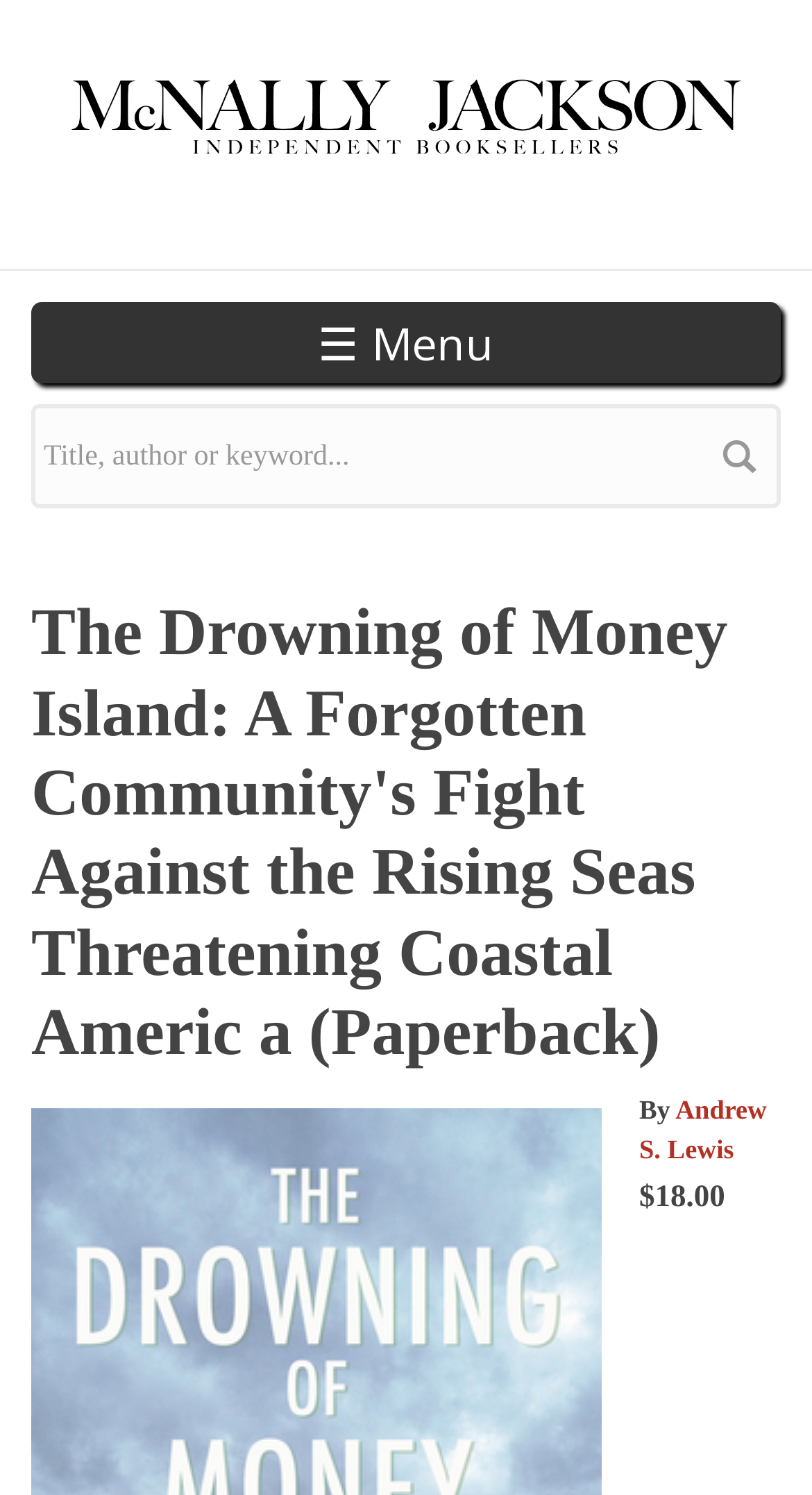What can be input into the search textbox?
Using the image as a reference, deliver a detailed and thorough answer to the question.

I found the input suggestion by looking at the static text element that provides a hint for the search textbox, which says 'Title, author or keyword...'.